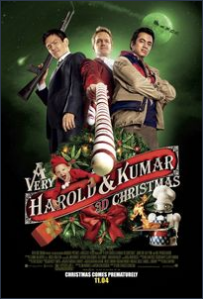Create a detailed narrative of what is happening in the image.

The image is a movie poster for "A Very Harold & Kumar 3D Christmas," released in 2011. It features the main characters, Harold and Kumar, dressed in festive attire, striking playful poses against a vibrant green background that includes whimsical holiday decorations. A large candy cane and Christmas gifts signify the holiday theme, while a whimsical element, such as a UFO or starry sky, adds a comedic touch to the scene. The poster prominently includes the film's title in bold letters, underscoring its comedic and festive tone. The release date, "11.04," suggests the film's theatrical premiere in November.